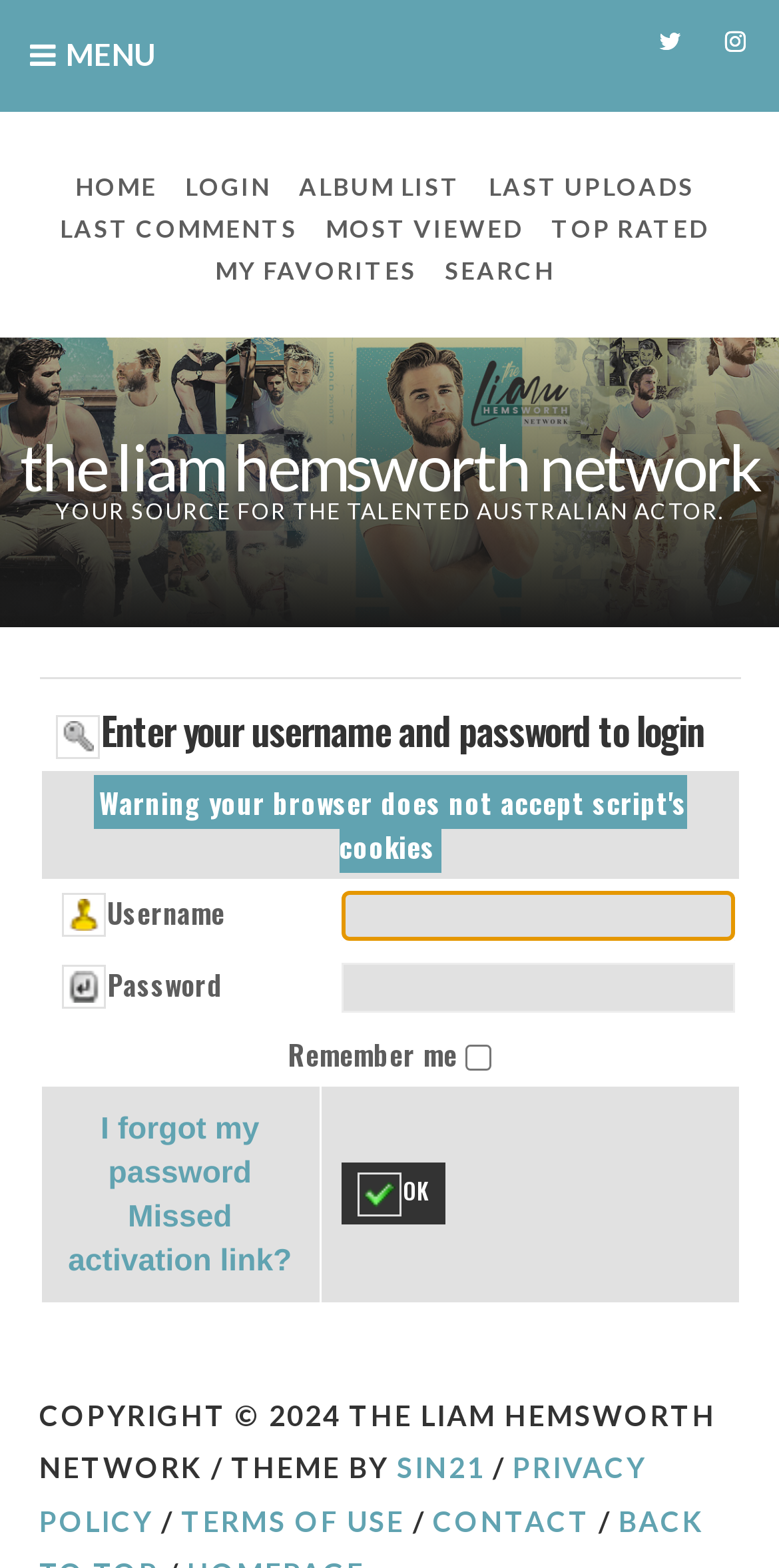What is the purpose of the 'Remember me' checkbox?
Based on the visual details in the image, please answer the question thoroughly.

The 'Remember me' checkbox is likely used to save the user's login credentials, so they don't have to enter them every time they visit the website. This is a common feature on login pages, and the label 'Remember me' suggests this functionality.